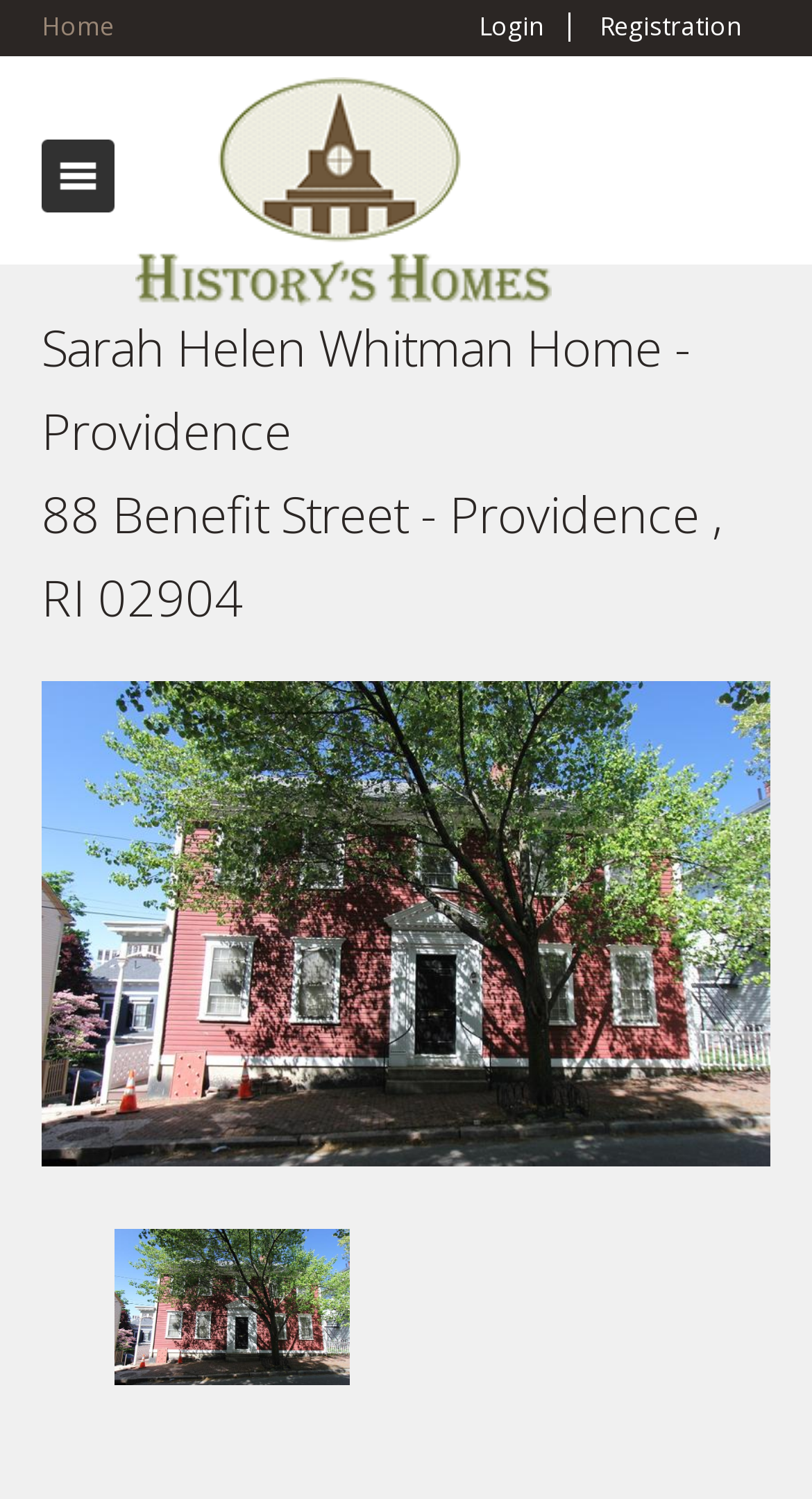Provide the bounding box coordinates of the HTML element described as: "Toggle navigation". The bounding box coordinates should be four float numbers between 0 and 1, i.e., [left, top, right, bottom].

[0.051, 0.093, 0.141, 0.142]